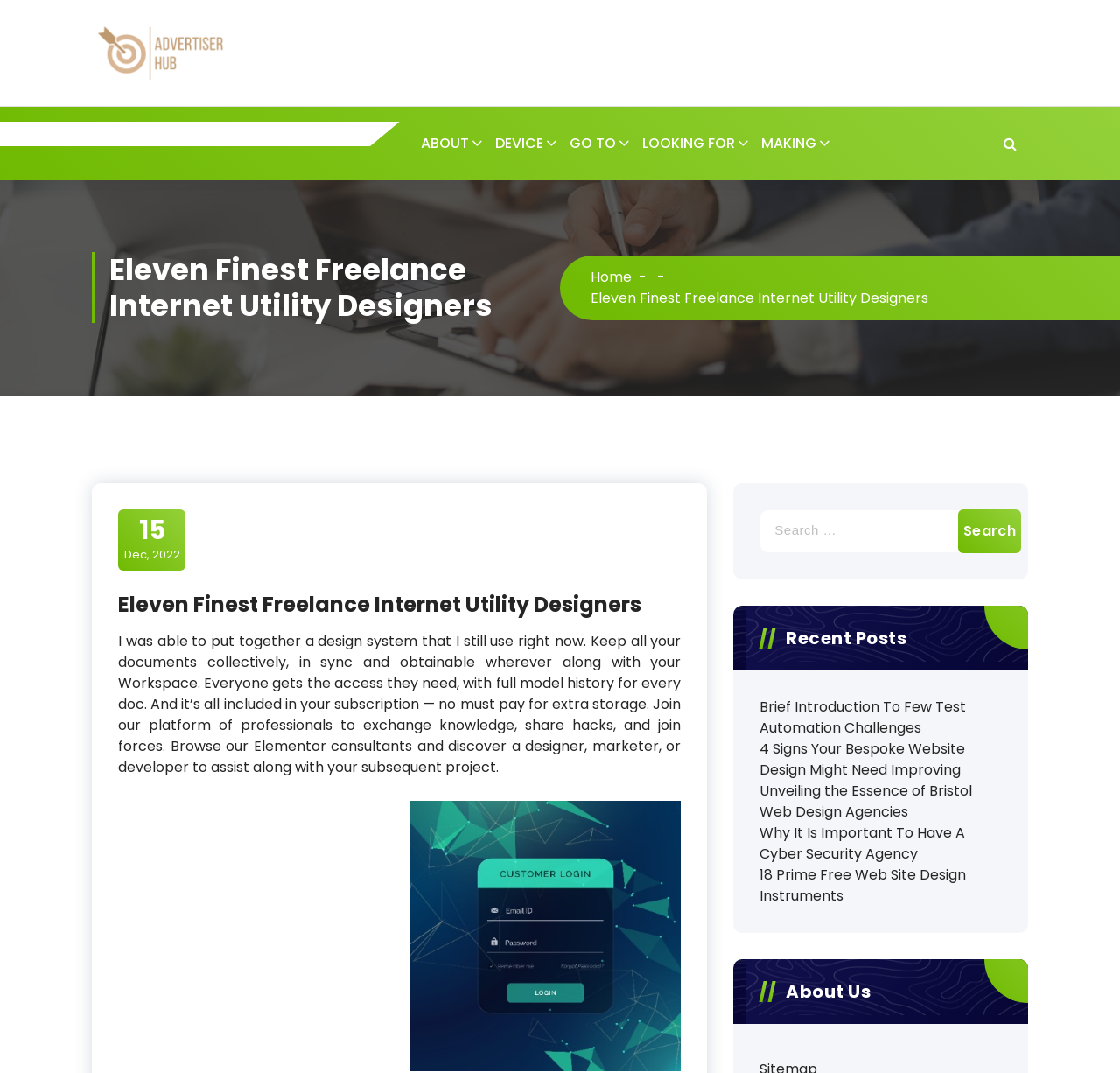Using details from the image, please answer the following question comprehensively:
What is the purpose of the search bar?

The purpose of the search bar is to allow users to search for specific content or keywords within the website, making it easier for them to find what they are looking for.